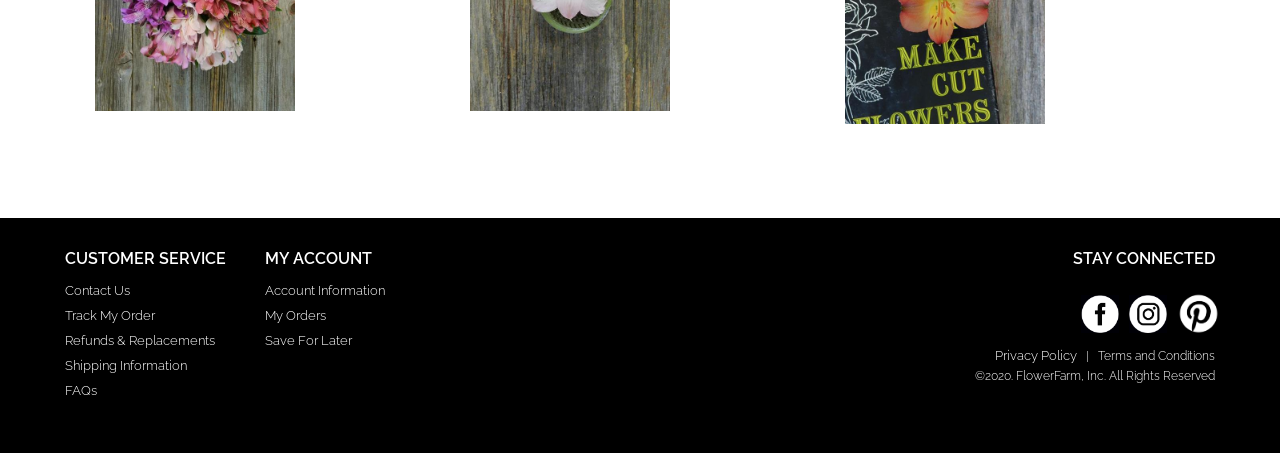Please find the bounding box coordinates of the element that you should click to achieve the following instruction: "Contact customer service". The coordinates should be presented as four float numbers between 0 and 1: [left, top, right, bottom].

[0.051, 0.624, 0.191, 0.657]